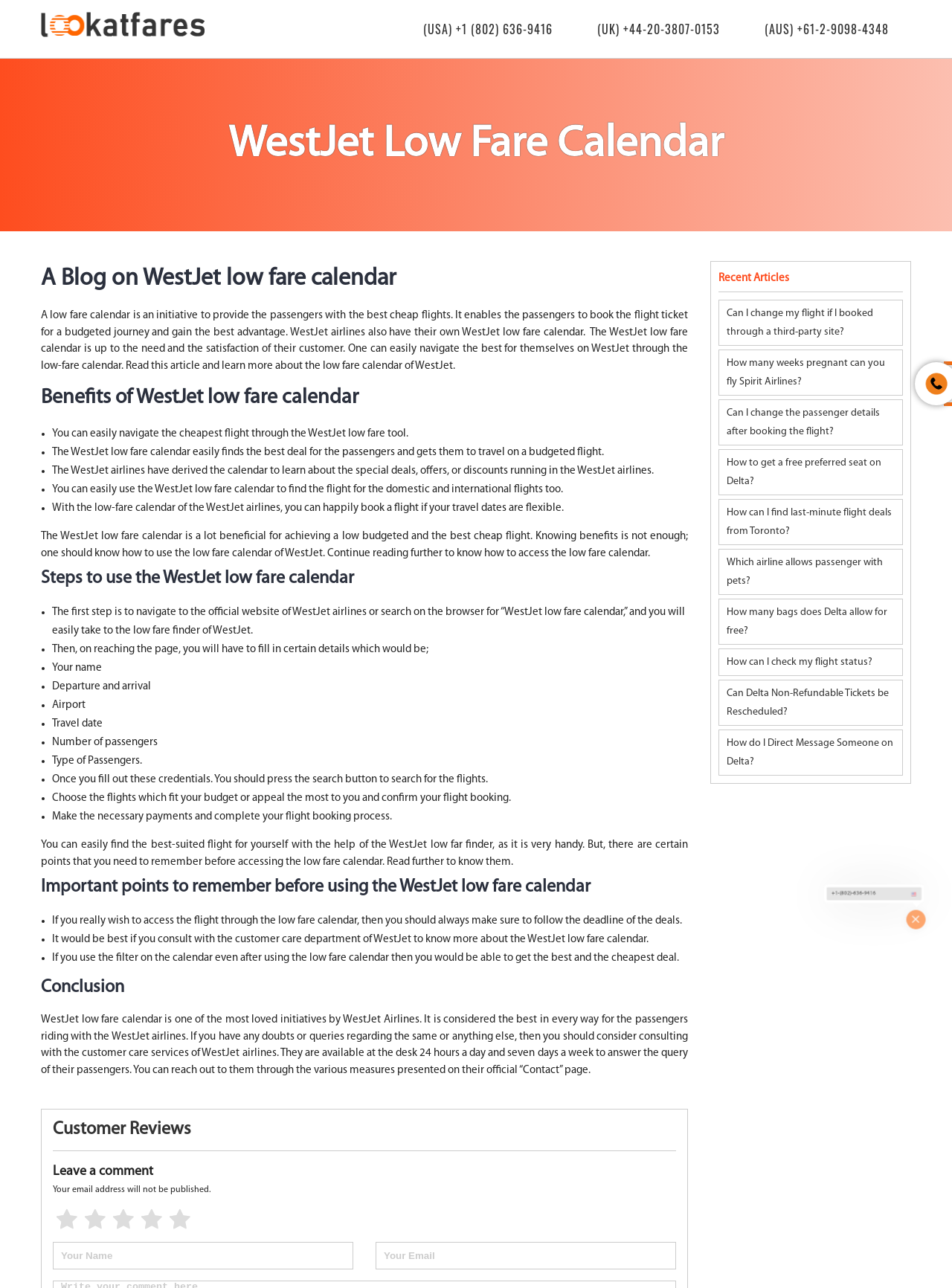Identify the bounding box coordinates of the element that should be clicked to fulfill this task: "Click on the 'Lookatfares' link". The coordinates should be provided as four float numbers between 0 and 1, i.e., [left, top, right, bottom].

[0.043, 0.009, 0.215, 0.032]